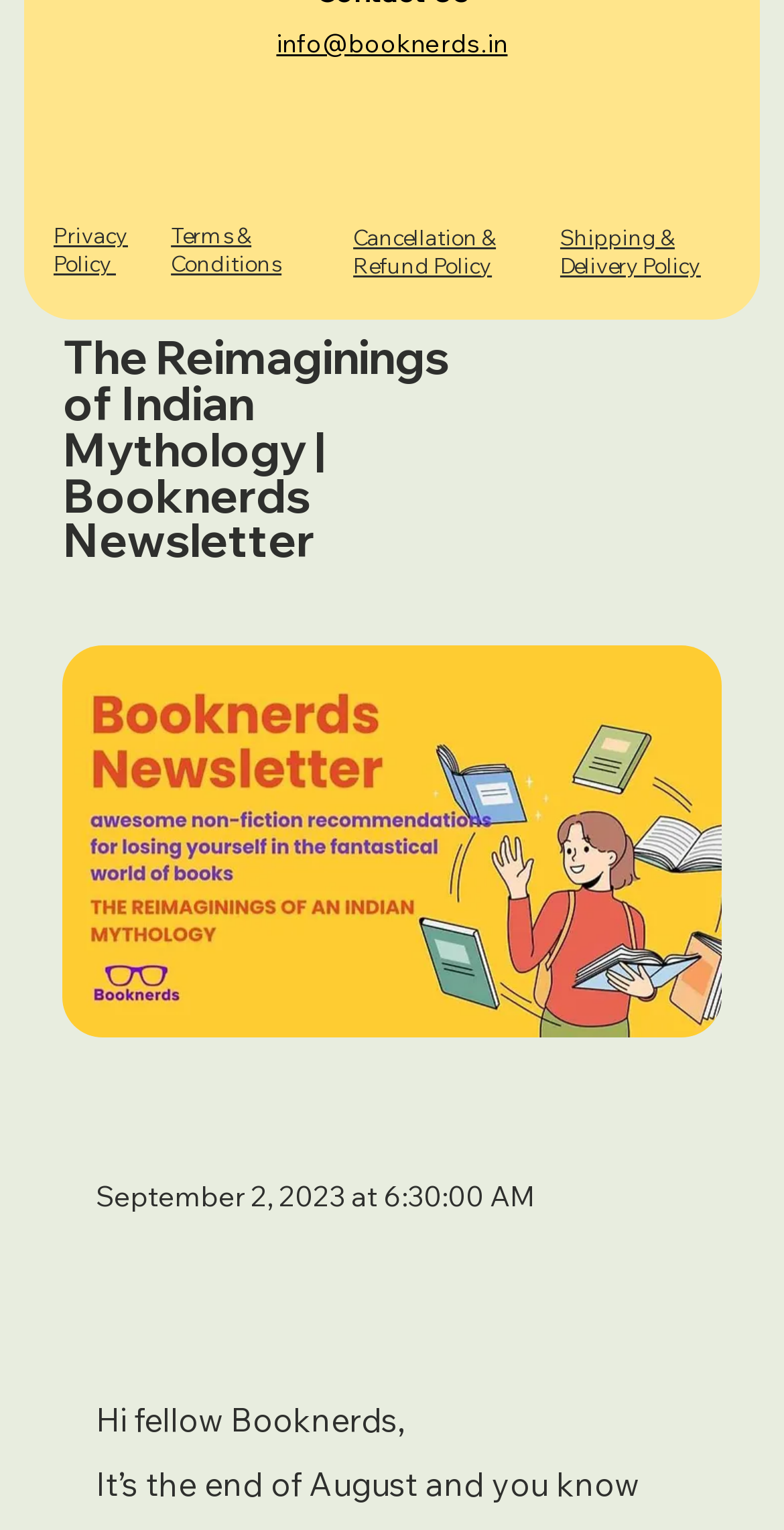Find the bounding box of the element with the following description: "info@booknerds.in". The coordinates must be four float numbers between 0 and 1, formatted as [left, top, right, bottom].

[0.353, 0.017, 0.647, 0.038]